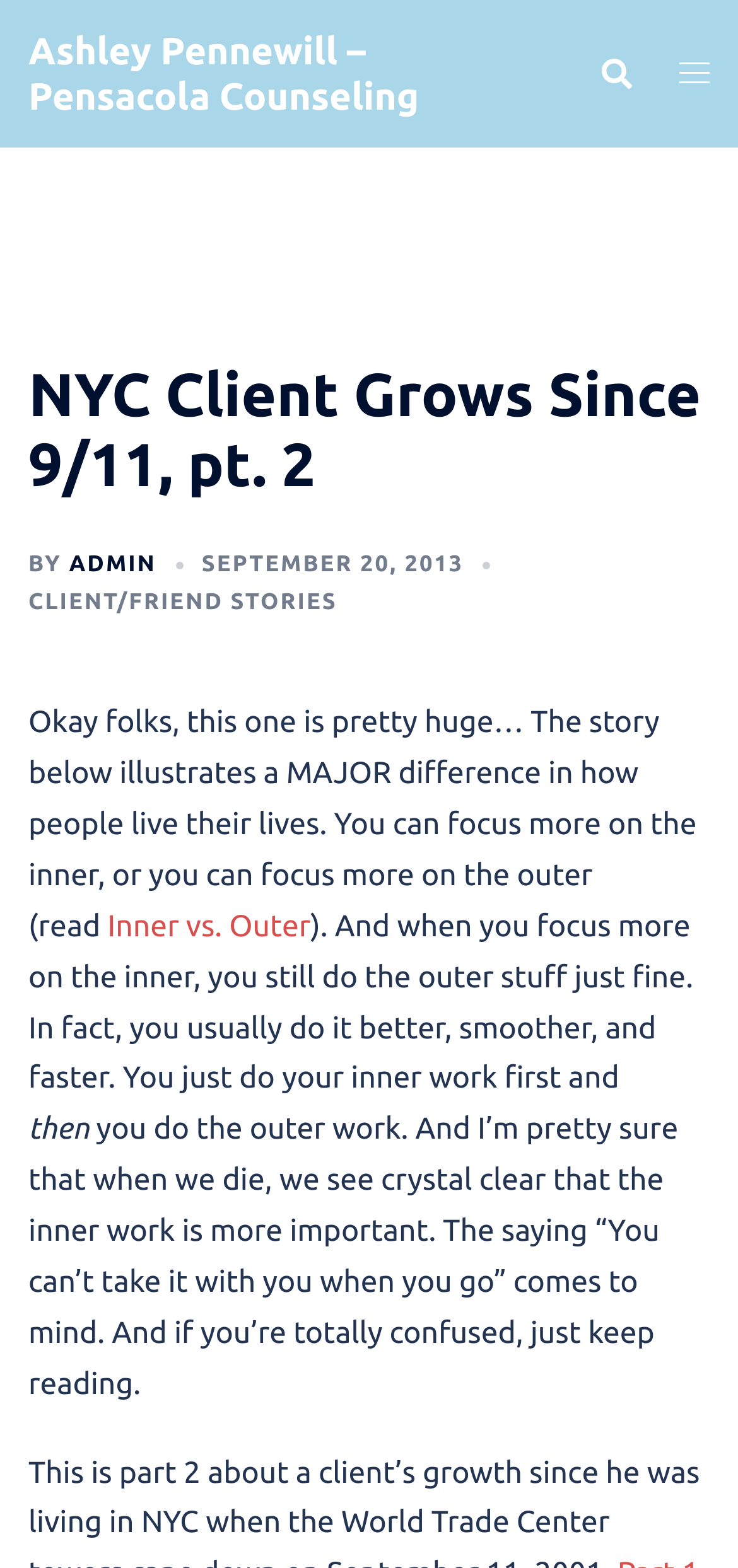Identify the bounding box for the UI element specified in this description: "Ashley Pennewill – Pensacola Counseling". The coordinates must be four float numbers between 0 and 1, formatted as [left, top, right, bottom].

[0.038, 0.018, 0.568, 0.075]